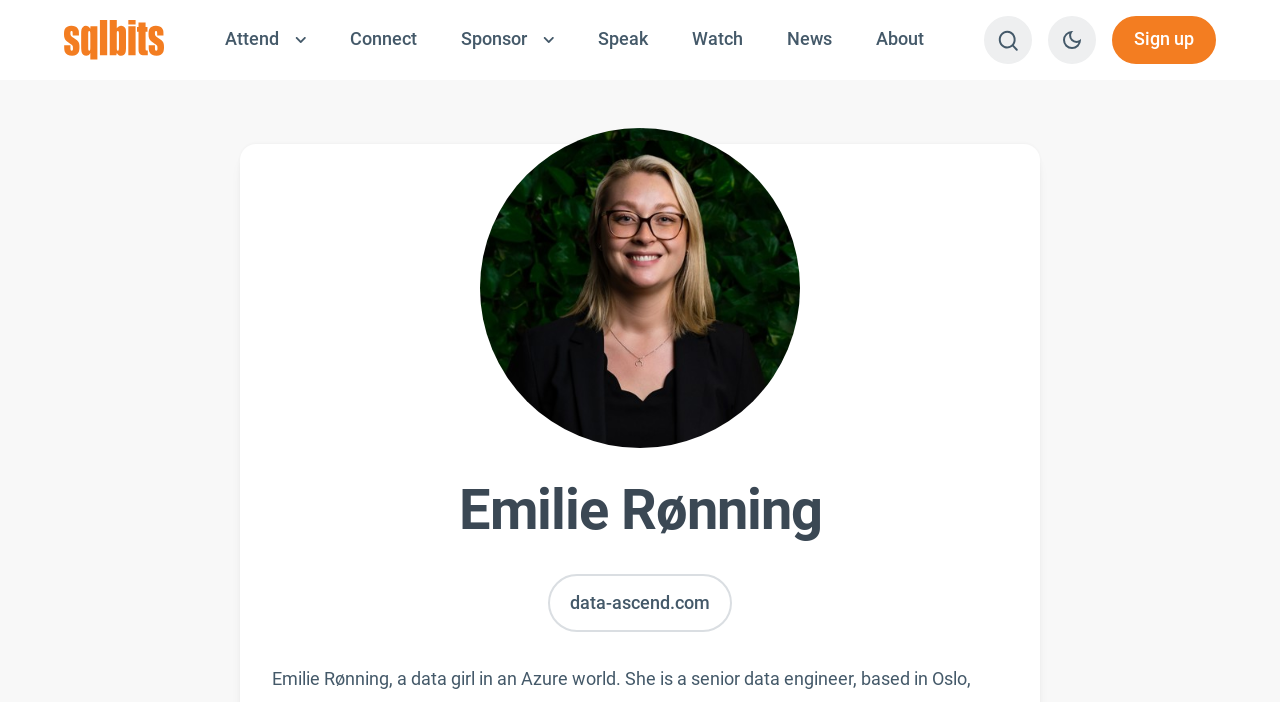Bounding box coordinates must be specified in the format (top-left x, top-left y, bottom-right x, bottom-right y). All values should be floating point numbers between 0 and 1. What are the bounding box coordinates of the UI element described as: parent_node: Sign up aria-label="Search"

[0.769, 0.023, 0.806, 0.091]